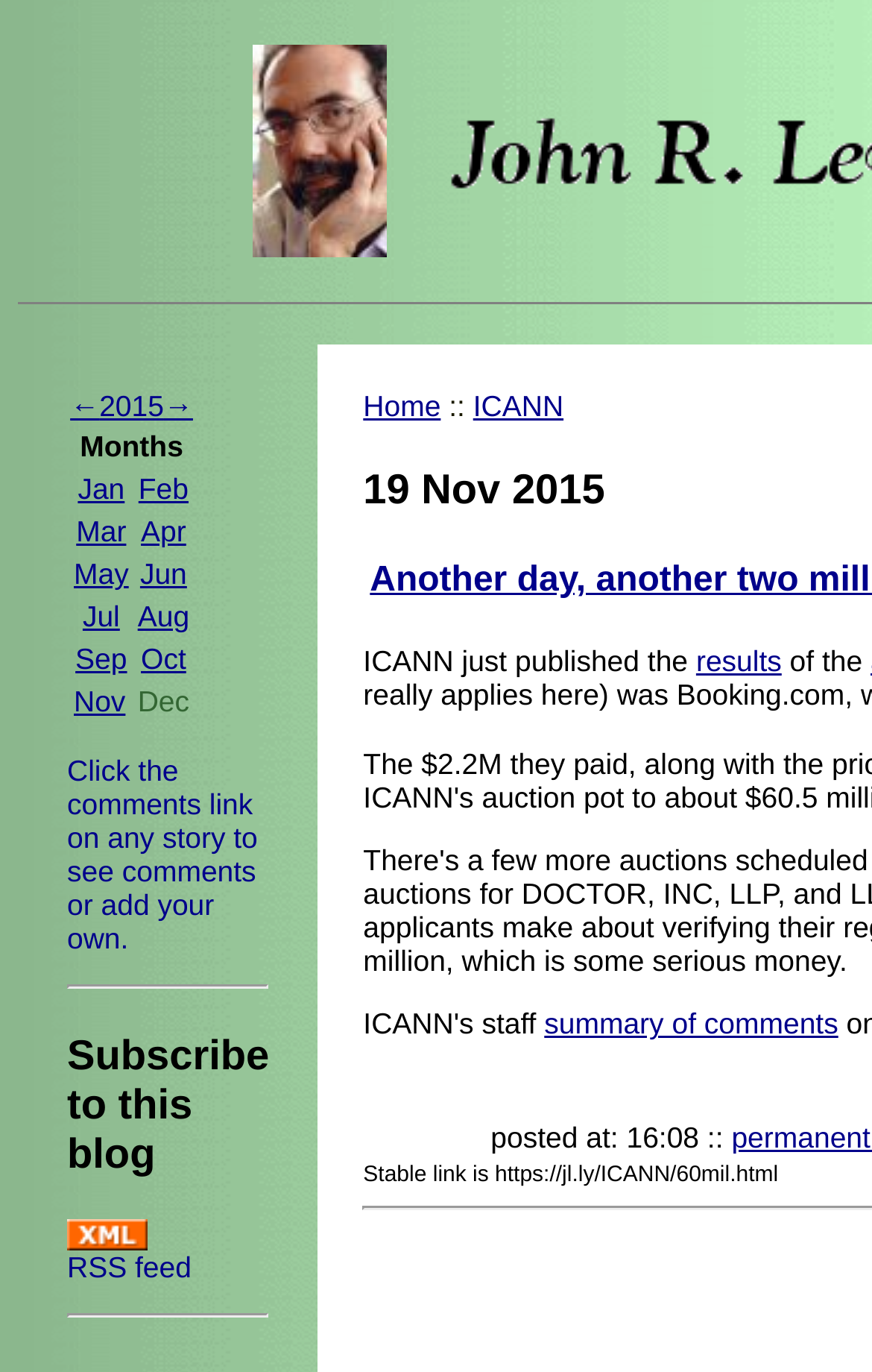Please identify the bounding box coordinates for the region that you need to click to follow this instruction: "Subscribe to this blog".

[0.077, 0.751, 0.309, 0.859]